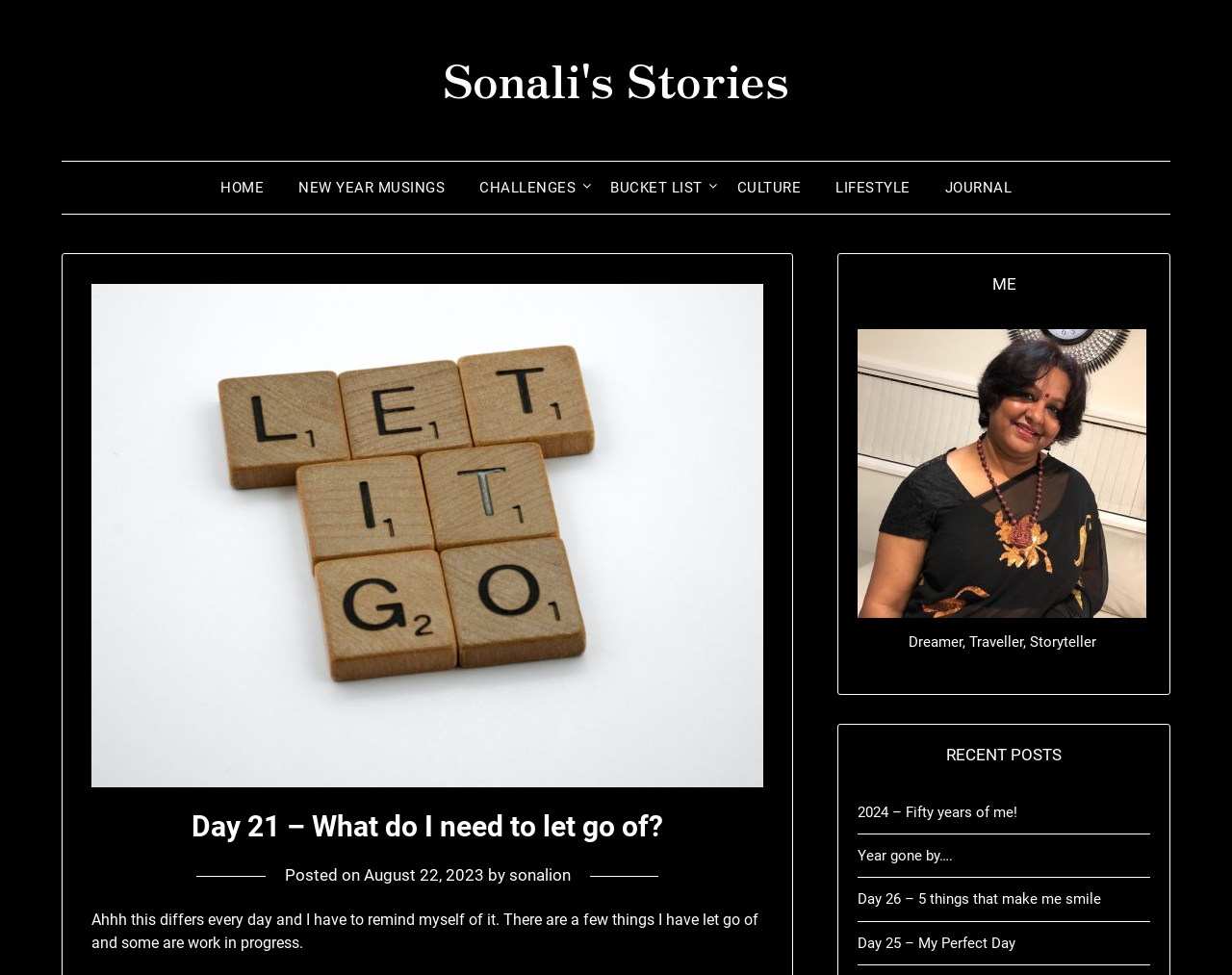Find and indicate the bounding box coordinates of the region you should select to follow the given instruction: "go to homepage".

[0.166, 0.166, 0.227, 0.22]